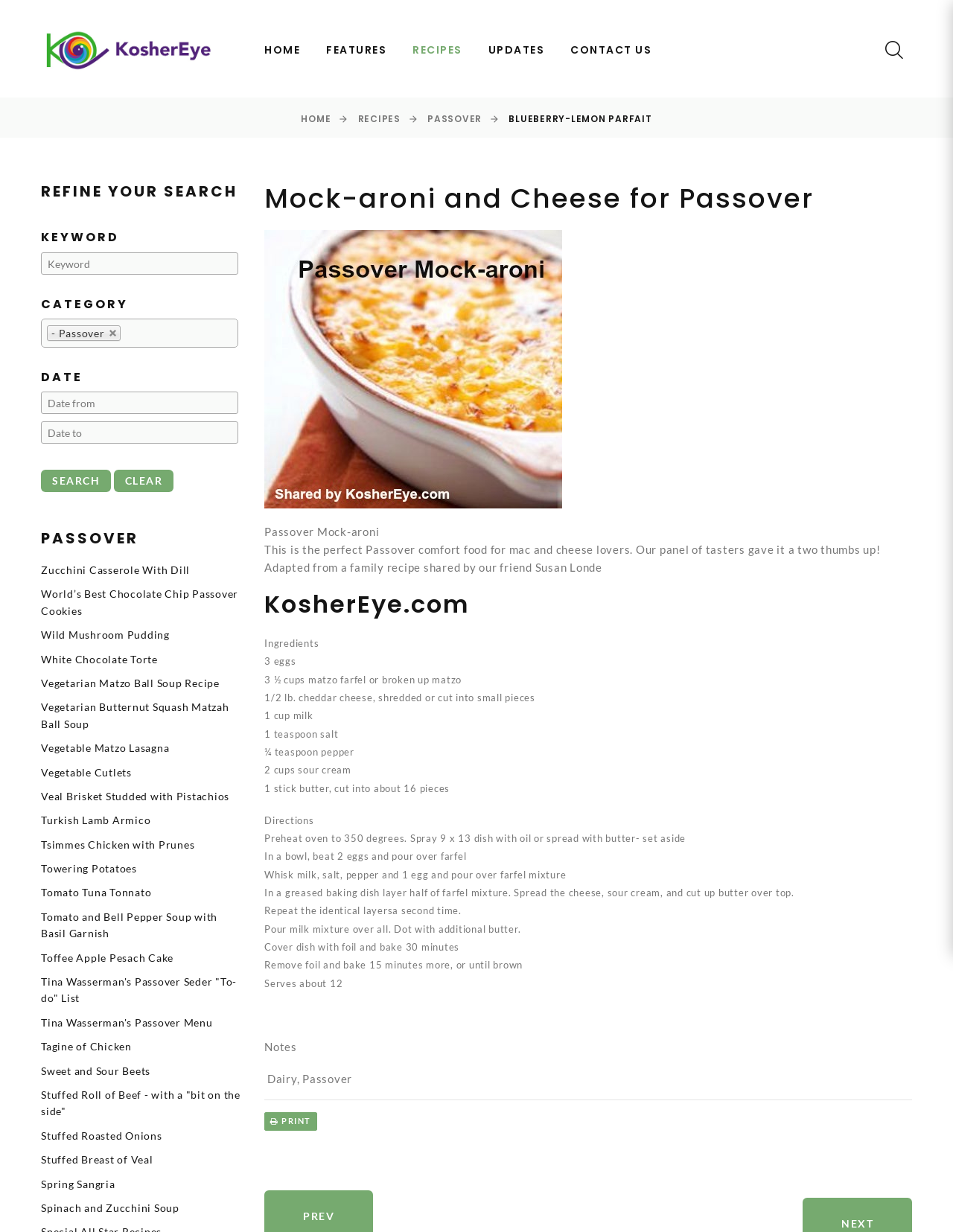How many people does the recipe serve?
Your answer should be a single word or phrase derived from the screenshot.

about 12